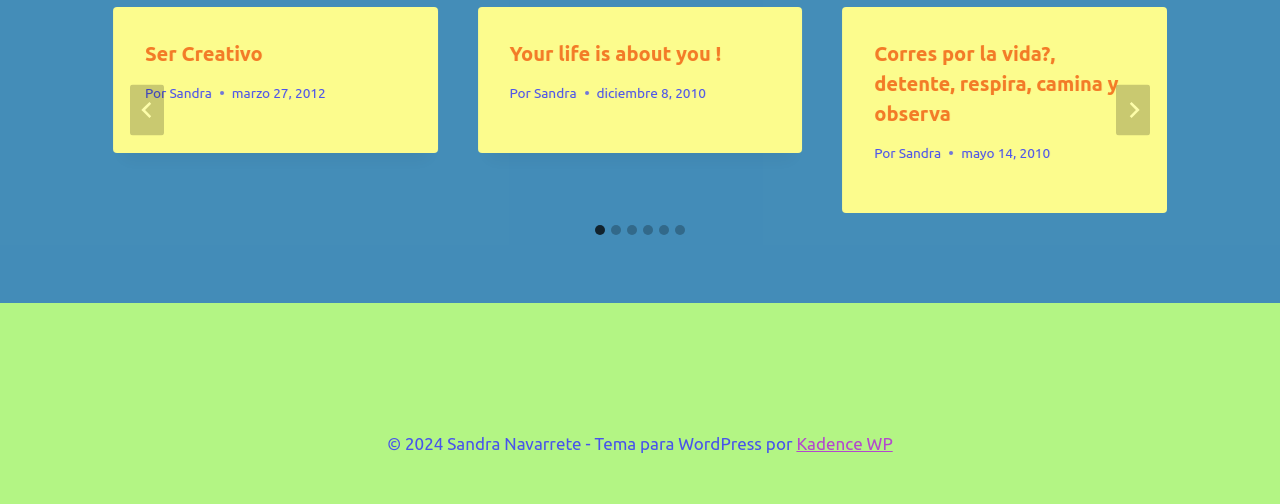How many slides are there in total?
Craft a detailed and extensive response to the question.

I found the total number of slides by looking at the tablist with the text 'Select a slide to show'. This tablist contains 6 tabs, each corresponding to a slide, so there are 6 slides in total.